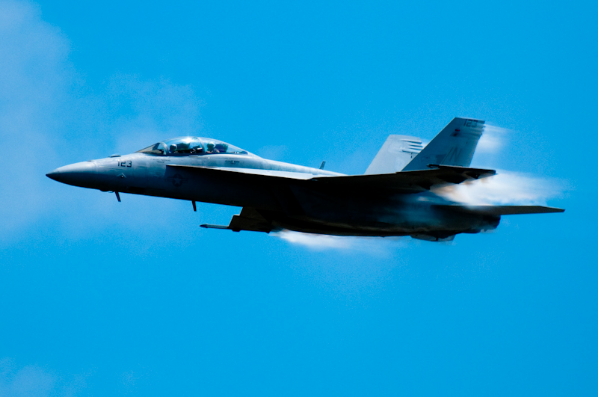What is the purpose of the 'McCAE' series?
Please provide a full and detailed response to the question.

According to the caption, the 'McCAE' series, which this image is a part of, aims to showcase military aviation excellence and the engineering prowess behind such formidable machines.